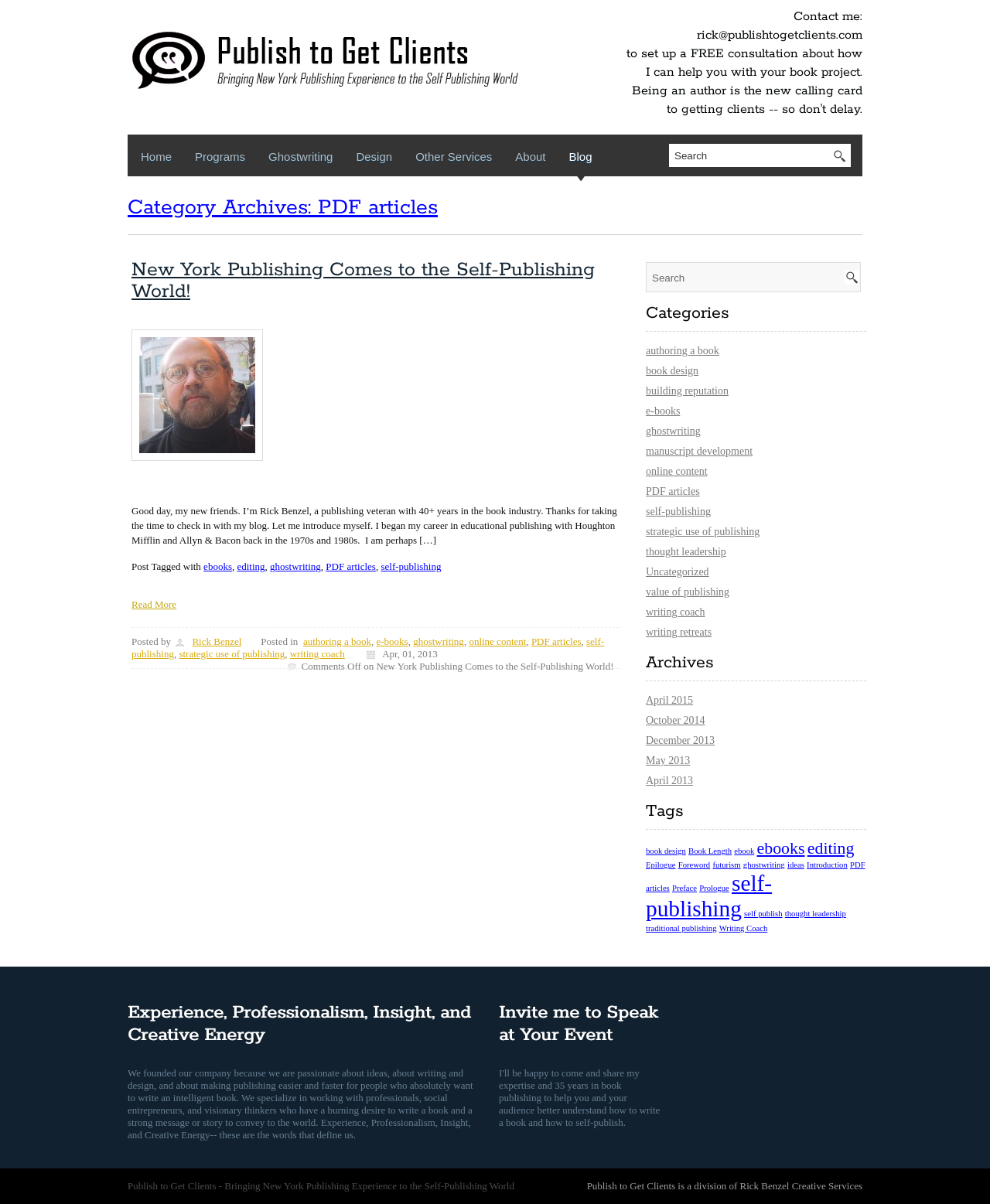What is the topic of the article?
Based on the image content, provide your answer in one word or a short phrase.

New York Publishing